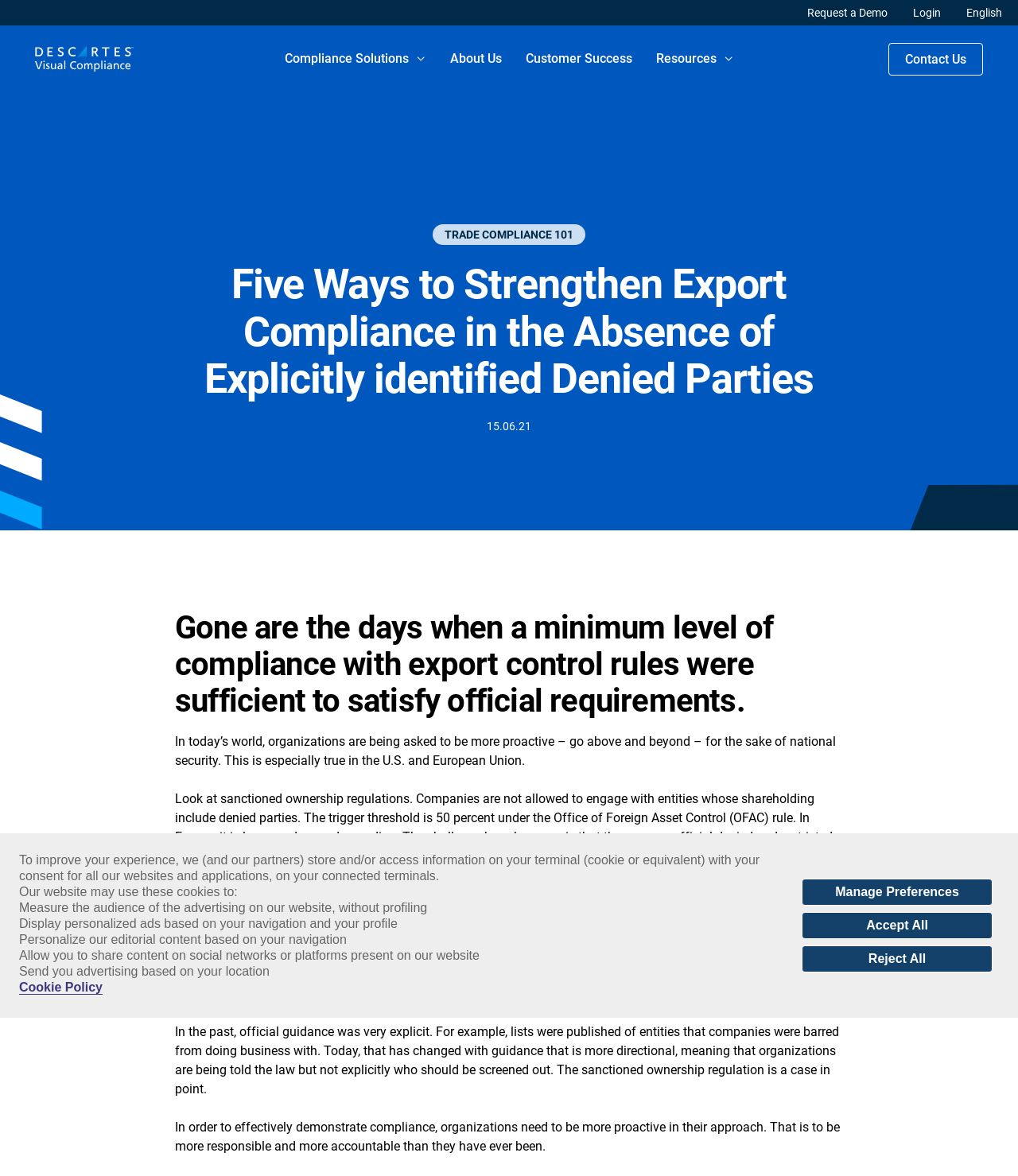Give the bounding box coordinates for this UI element: "Request a Demo". The coordinates should be four float numbers between 0 and 1, arranged as [left, top, right, bottom].

[0.793, 0.005, 0.872, 0.016]